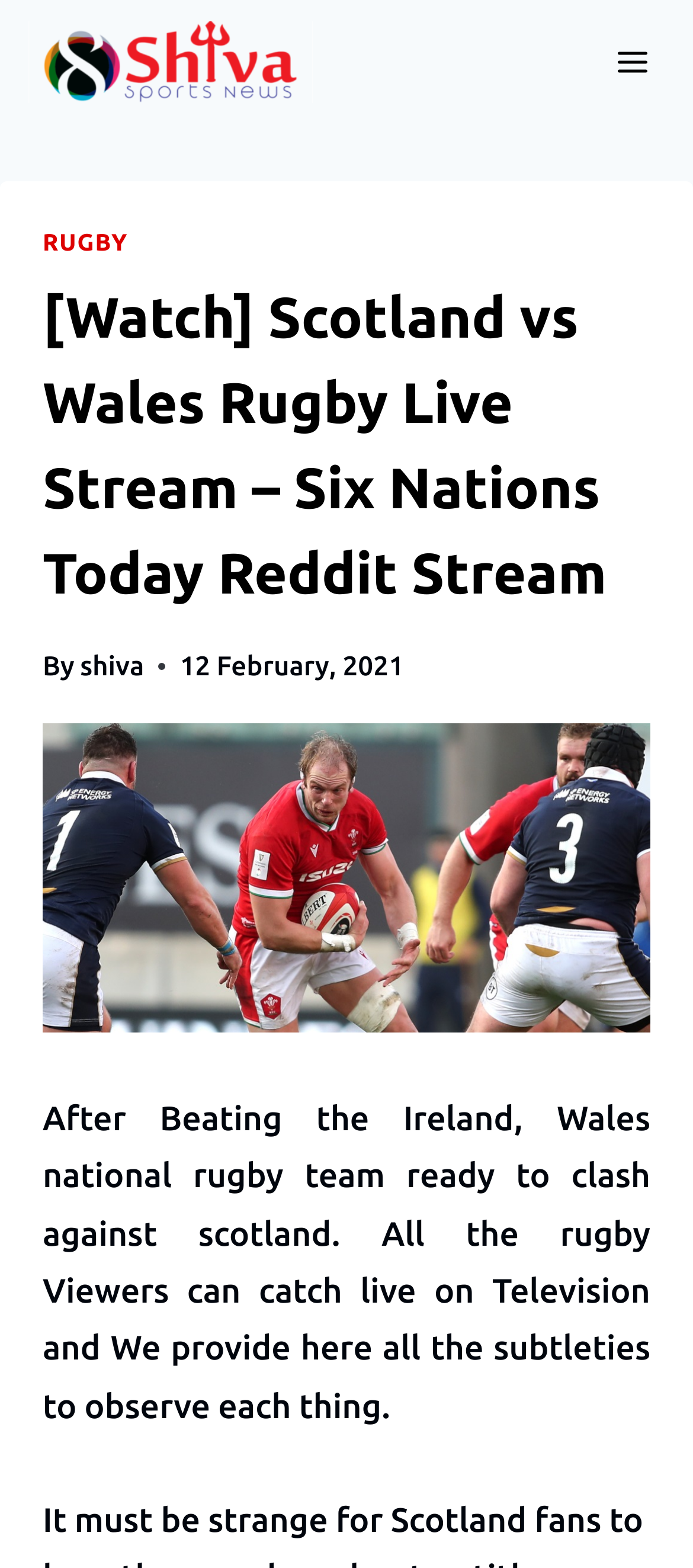How can rugby viewers watch the match?
Please analyze the image and answer the question with as much detail as possible.

I found the way for rugby viewers to watch the match by reading the static text element located below the image of the Scotland vs Wales rugby match. The text element states that 'All the rugby Viewers can catch live on Television and We provide here all the subtleties to observe each thing', which indicates that the match can be watched on television.